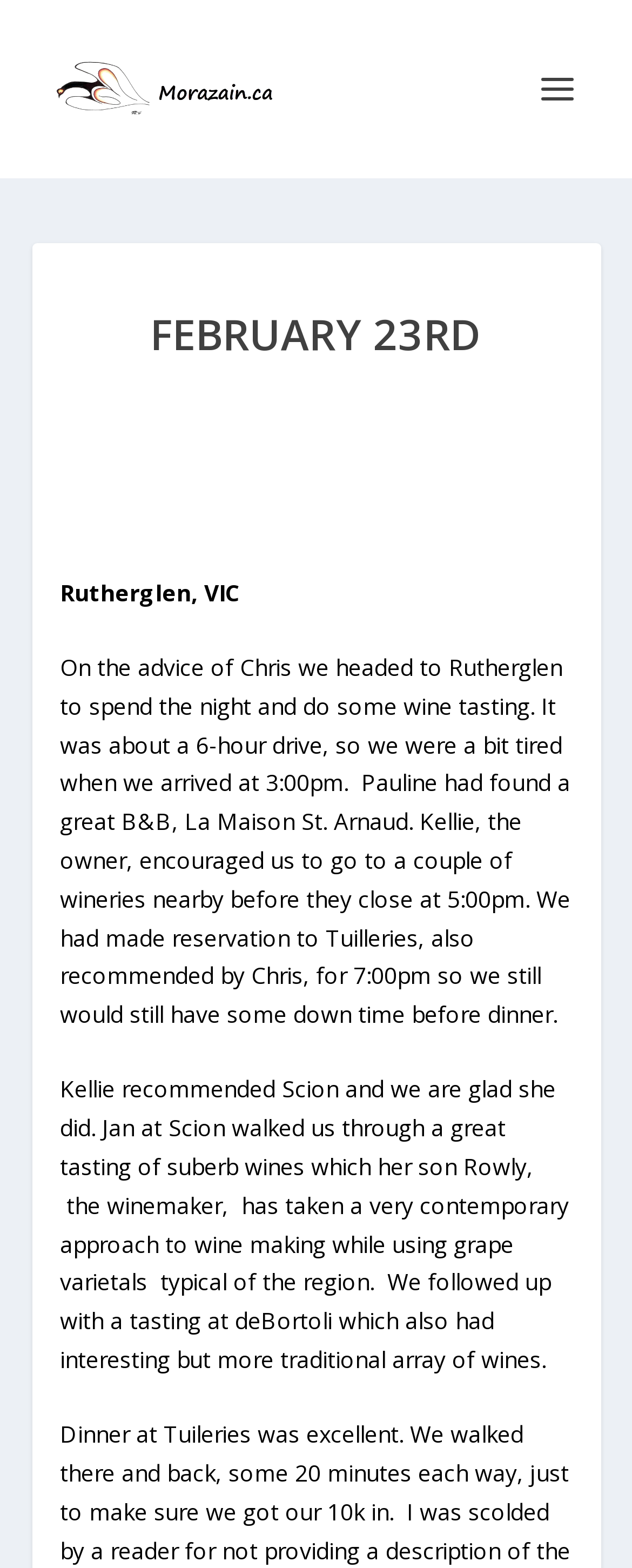What is the location mentioned in the text? Refer to the image and provide a one-word or short phrase answer.

Rutherglen, VIC